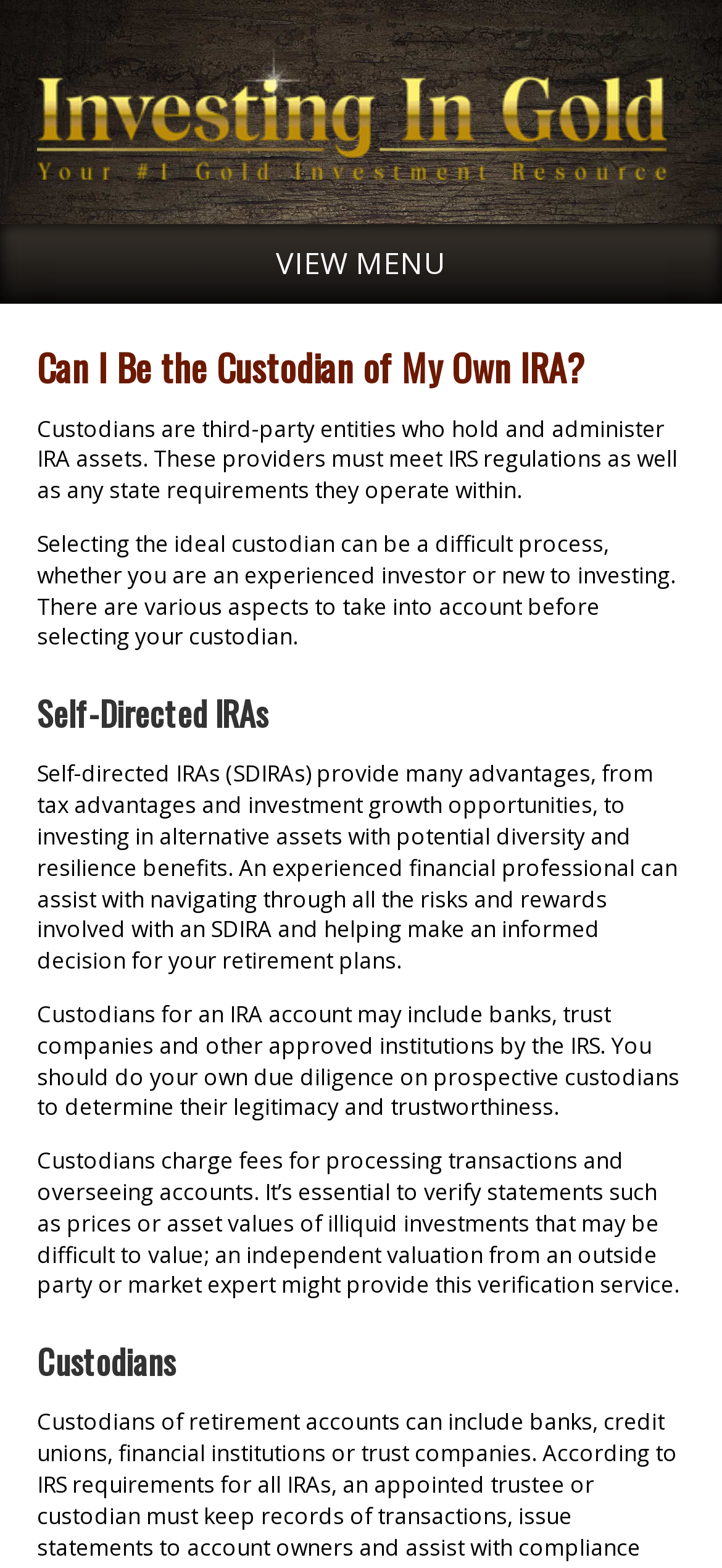Provide a one-word or short-phrase response to the question:
What is the purpose of a custodian?

Hold and administer IRA assets